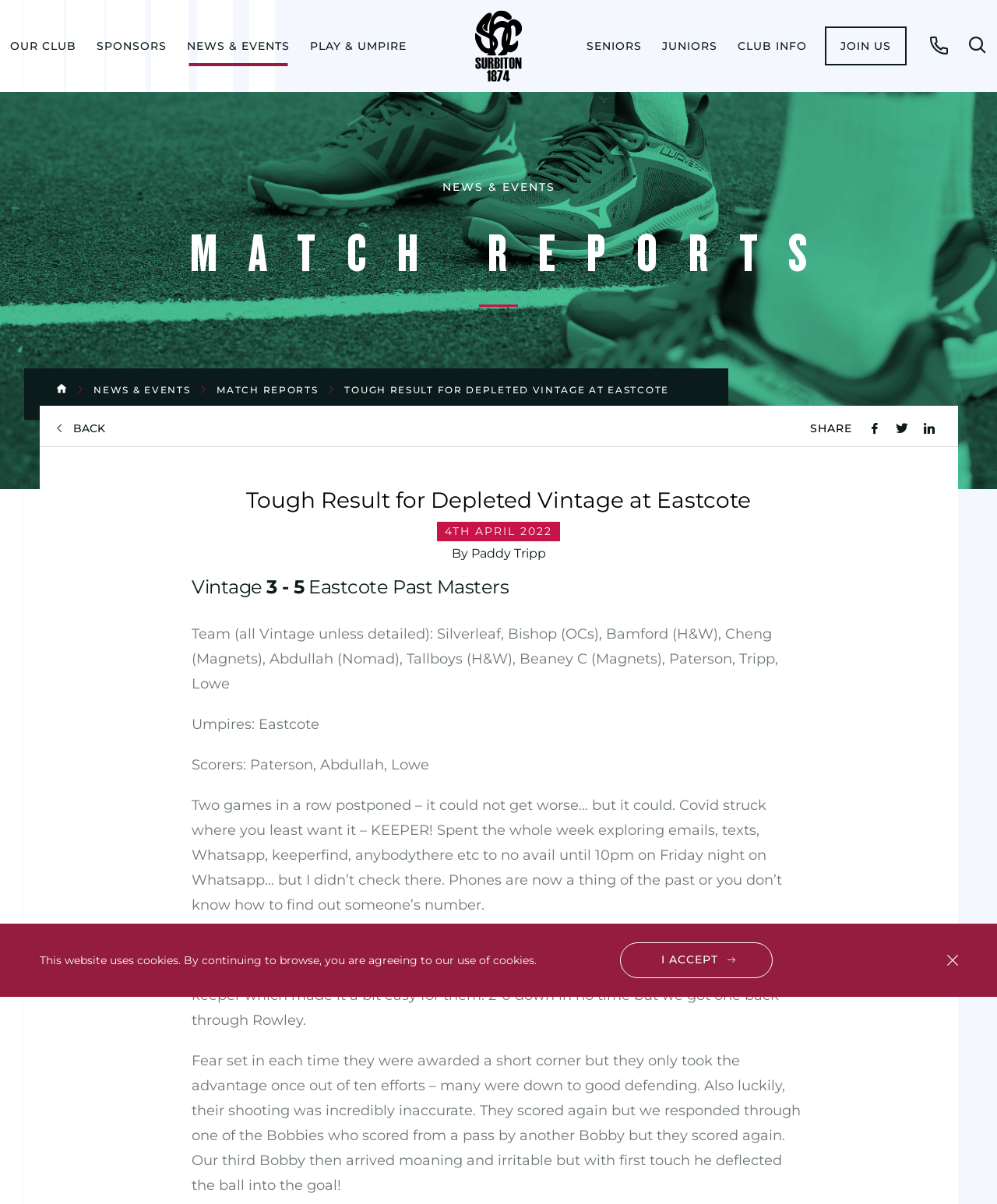Can you find the bounding box coordinates of the area I should click to execute the following instruction: "Click on the OUR CLUB menu item"?

[0.0, 0.0, 0.087, 0.076]